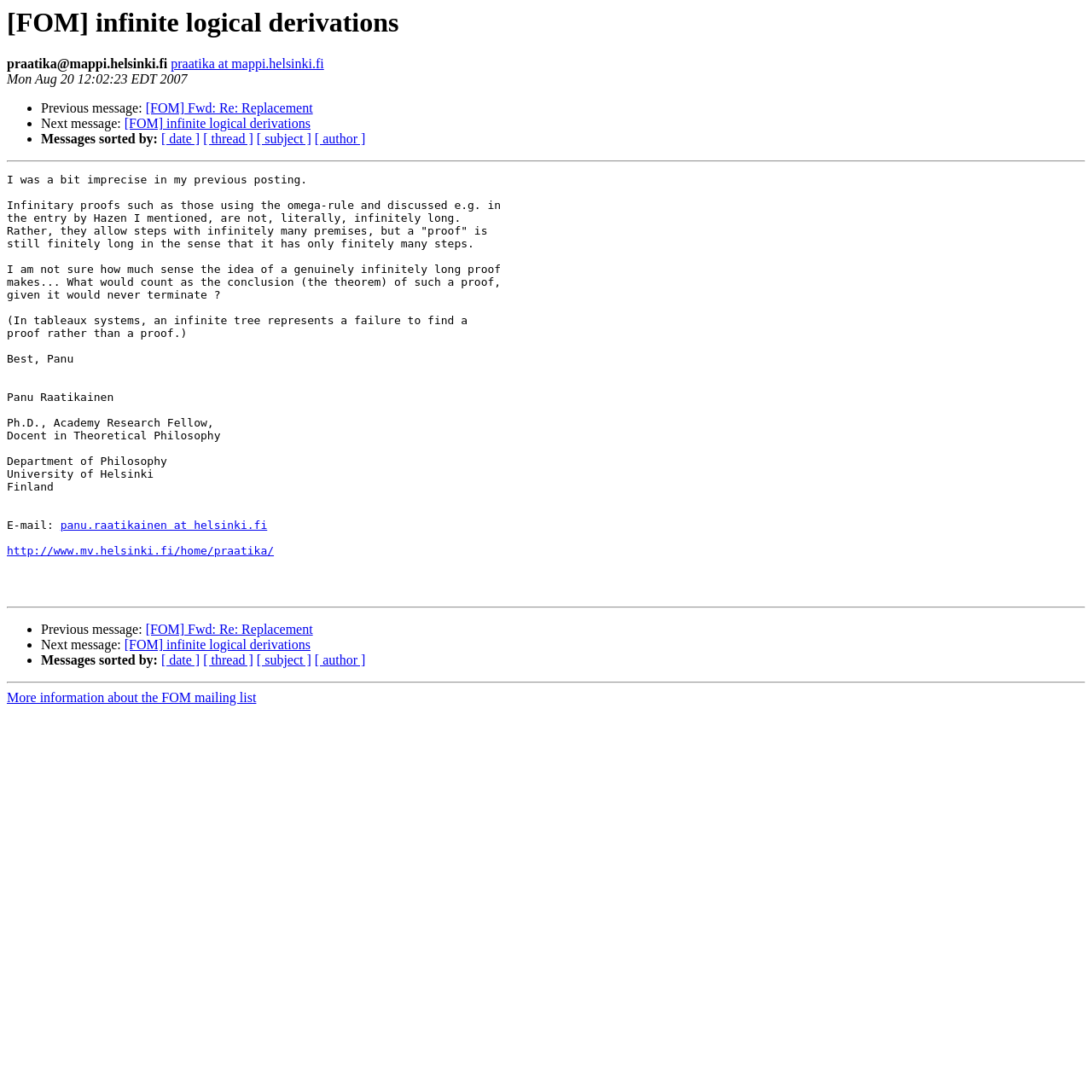Please determine the main heading text of this webpage.

[FOM] infinite logical derivations